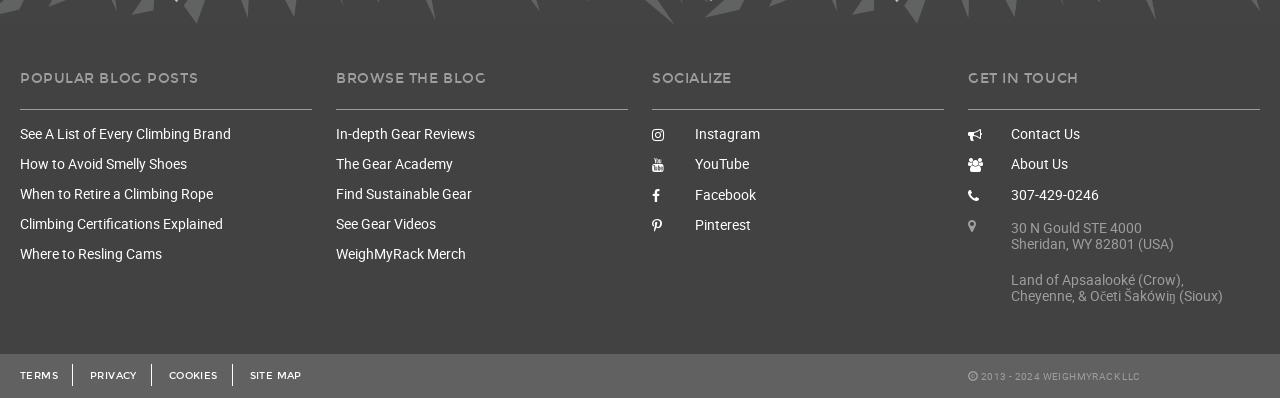Please find the bounding box coordinates of the section that needs to be clicked to achieve this instruction: "Read about climbing certifications".

[0.016, 0.524, 0.244, 0.599]